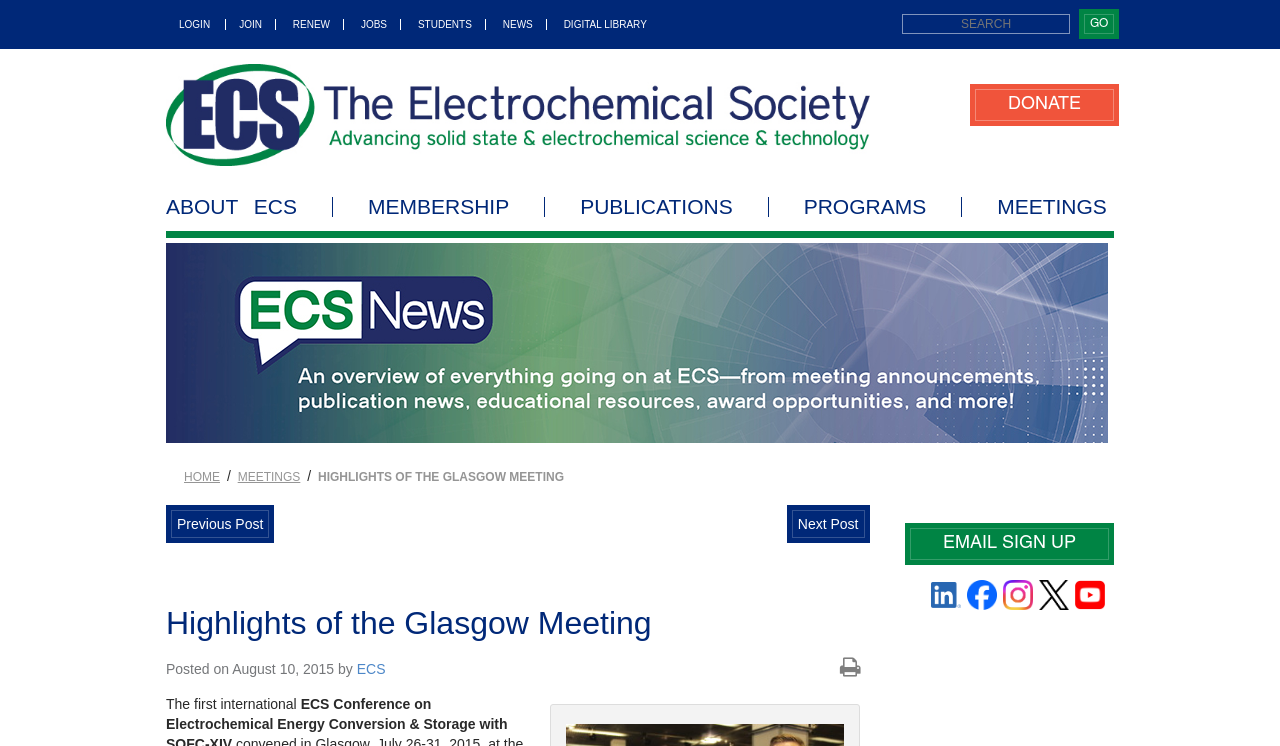Please determine the primary heading and provide its text.

Highlights of the Glasgow Meeting